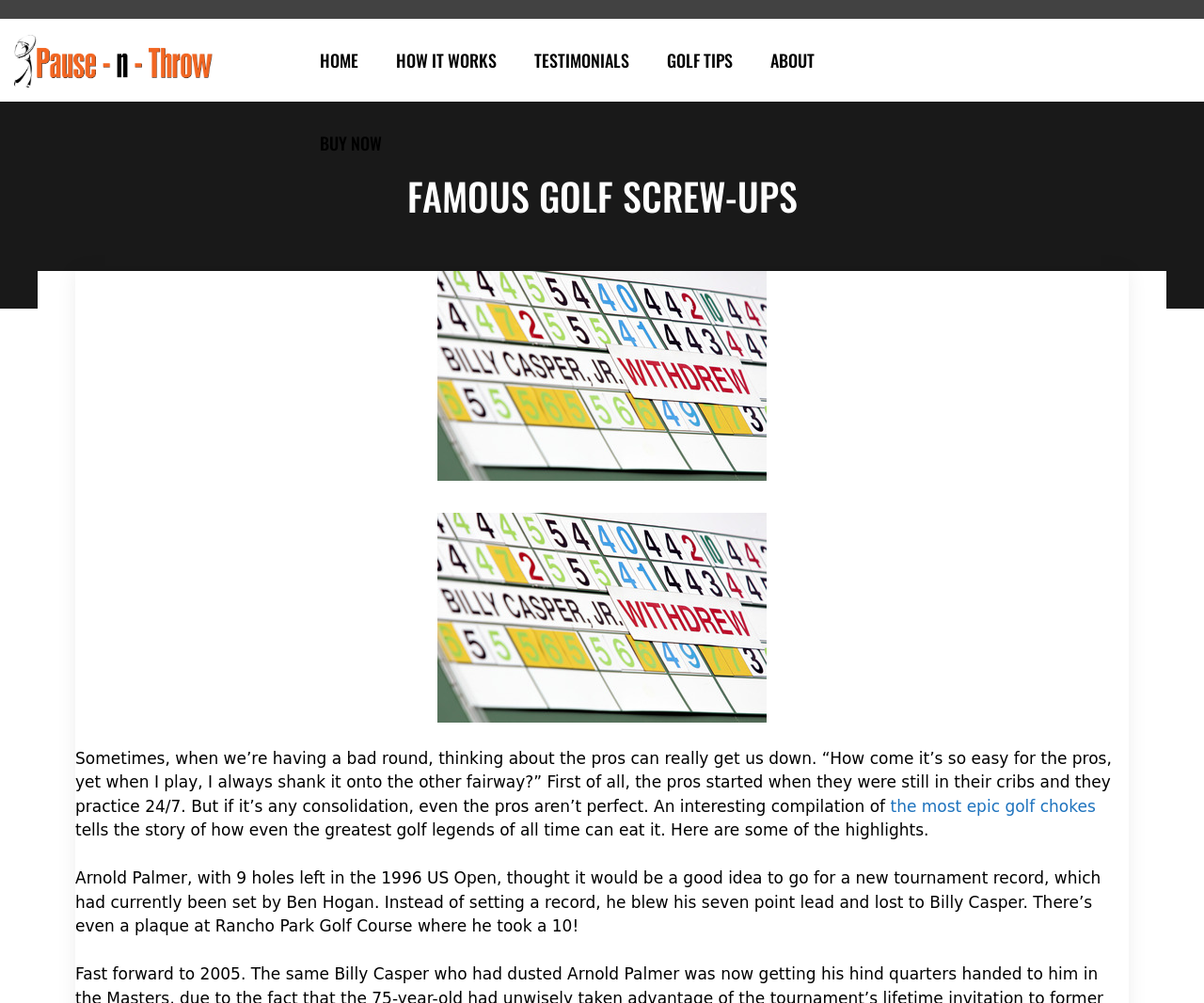Given the content of the image, can you provide a detailed answer to the question?
What is the topic of the article?

The topic of the article can be determined by looking at the heading 'FAMOUS GOLF SCREW-UPS' and the content of the article, which talks about famous golf players' mistakes.